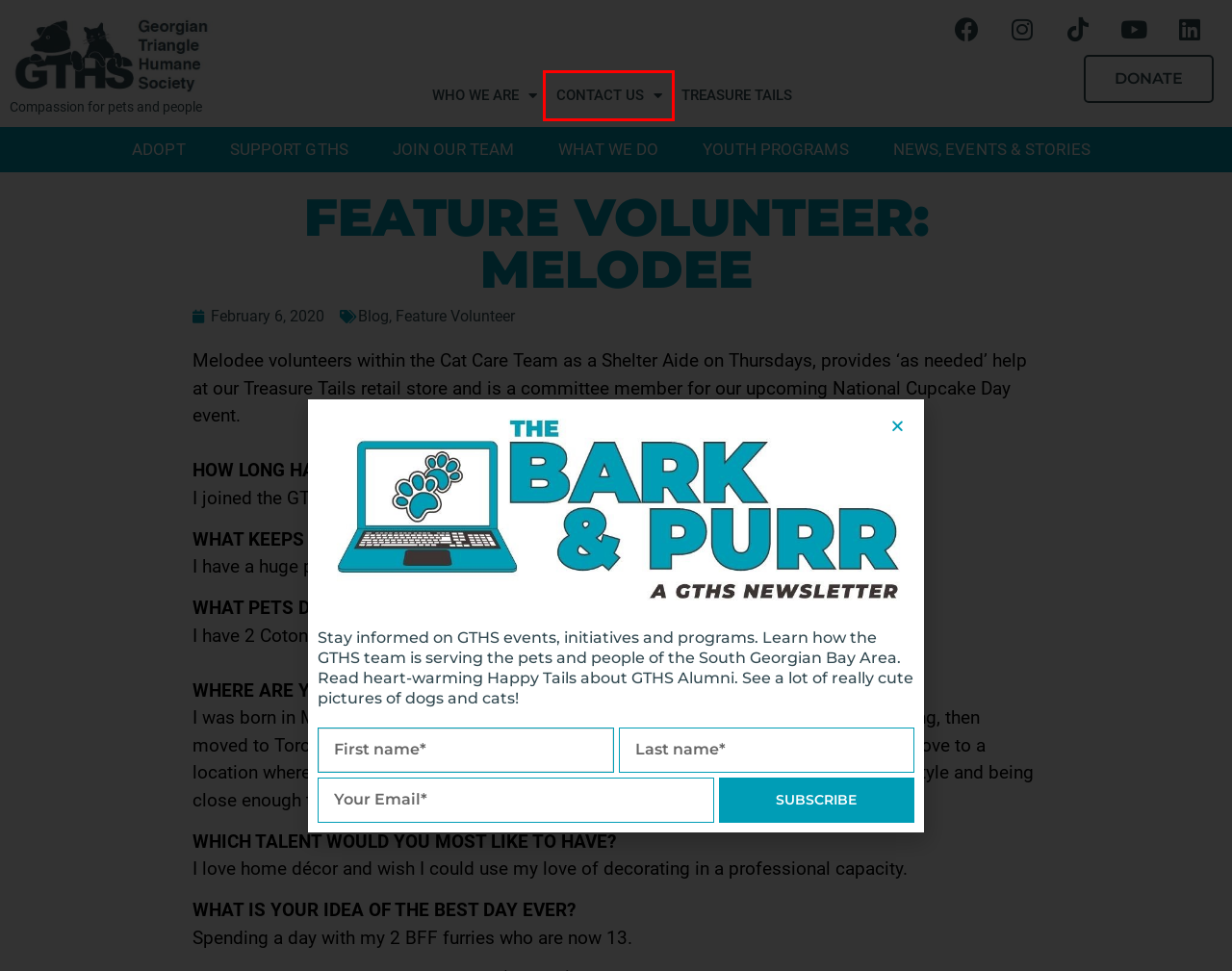Take a look at the provided webpage screenshot featuring a red bounding box around an element. Select the most appropriate webpage description for the page that loads after clicking on the element inside the red bounding box. Here are the candidates:
A. Georgian Triangle Humane Society | Compassion for Pets & People
B. Cupcakes Can Change The Lives Of Dogs Like Howie - Georgian Triangle Humane Society
C. Feature Volunteer Archives - Georgian Triangle Humane Society
D. Events - Georgian Triangle Humane Society
E. Donate - Georgian Triangle Humane Society
F. Position Statements and Organizational Policies - Georgian Triangle Humane Society
G. Contact - Georgian Triangle Humane Society
H. Treasure Tails - Georgian Triangle Humane Society

G